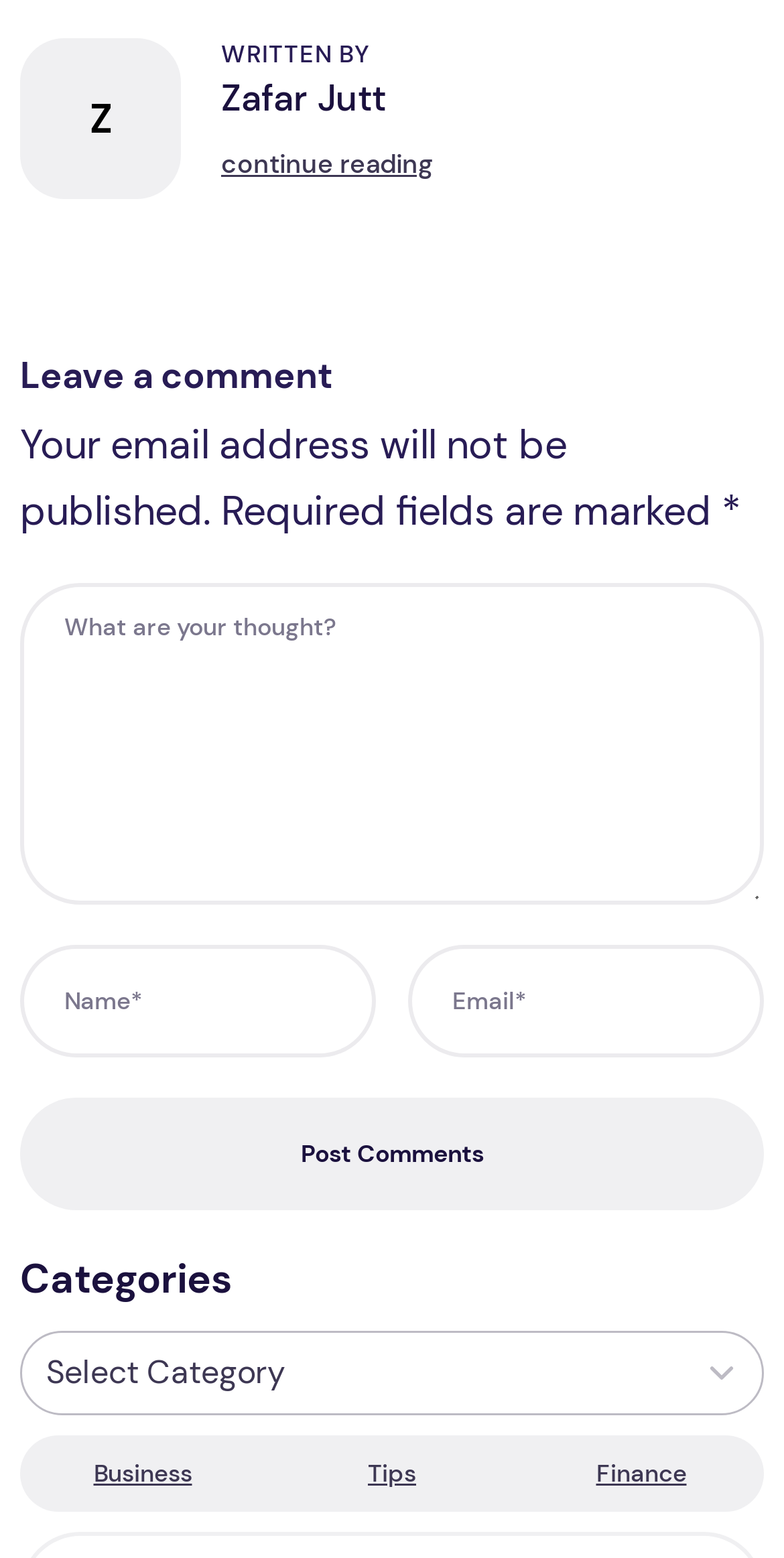Can you find the bounding box coordinates for the element to click on to achieve the instruction: "Click on the author's name"?

[0.282, 0.046, 0.551, 0.082]